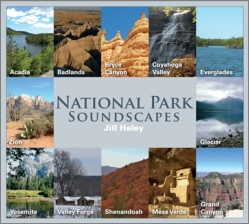Create an exhaustive description of the image.

The image features the album cover for "National Park Soundscapes" by Jill Haley, which showcases a vibrant collage of stunning landscapes from various national parks. Each park is visually represented, including iconic locations such as Yosemite, Zion, and the Grand Canyon, highlighting the natural beauty and diversity of the American landscape. The central title, "NATIONAL PARK SOUNDSCAPES," accompanied by Haley's name, emphasizes the thematic connection between music and nature. This album is inspired by the sounds and environments of twelve national parks, reflecting Haley's dedication to celebrating and preserving these natural treasures through her music. The artwork not only serves as a captivating introduction to the album's auditory experience but also as a visual tribute to the majestic parks that inspire the soundscapes.